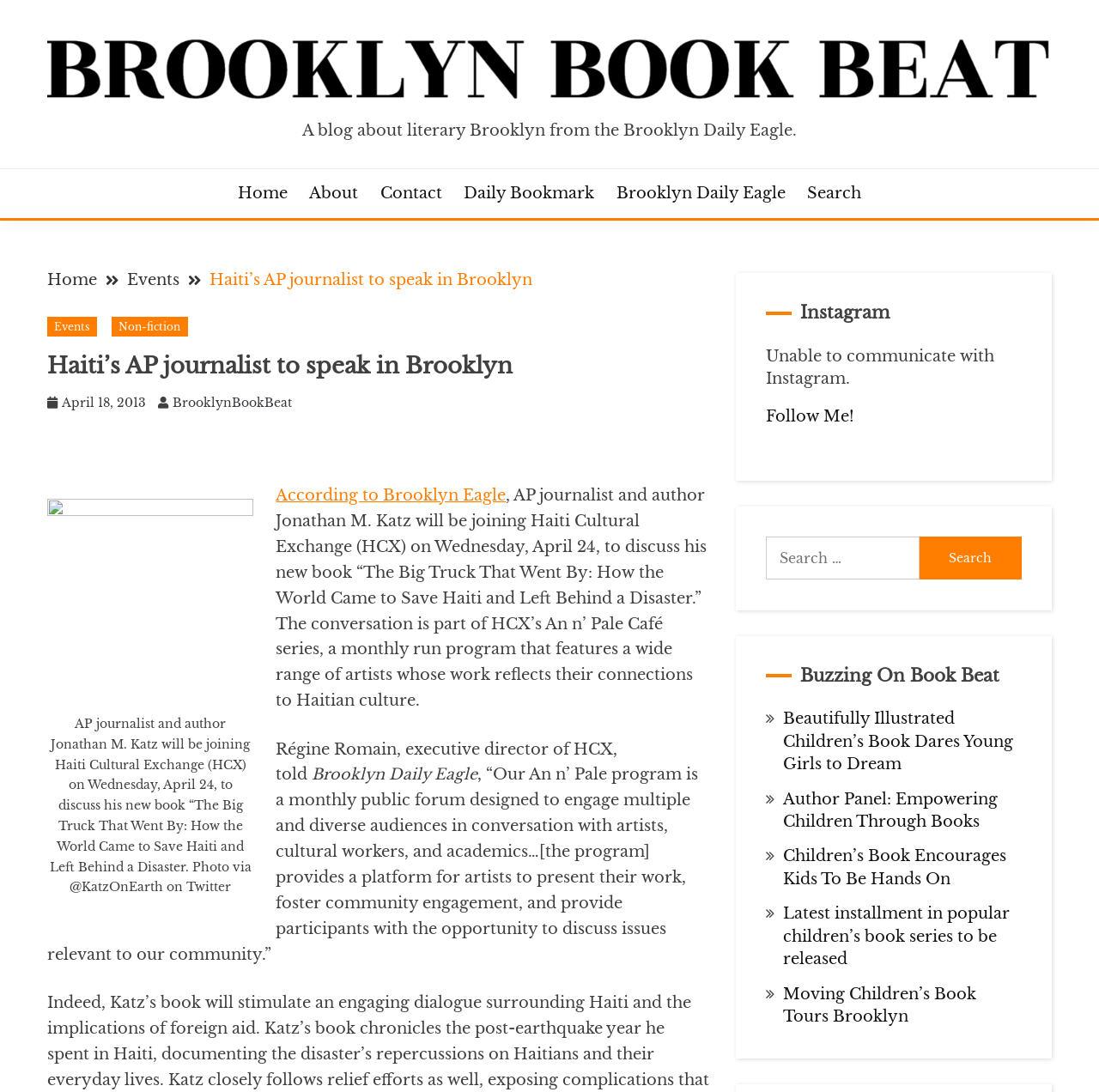Identify the bounding box coordinates of the part that should be clicked to carry out this instruction: "Explore B Corp directory".

None